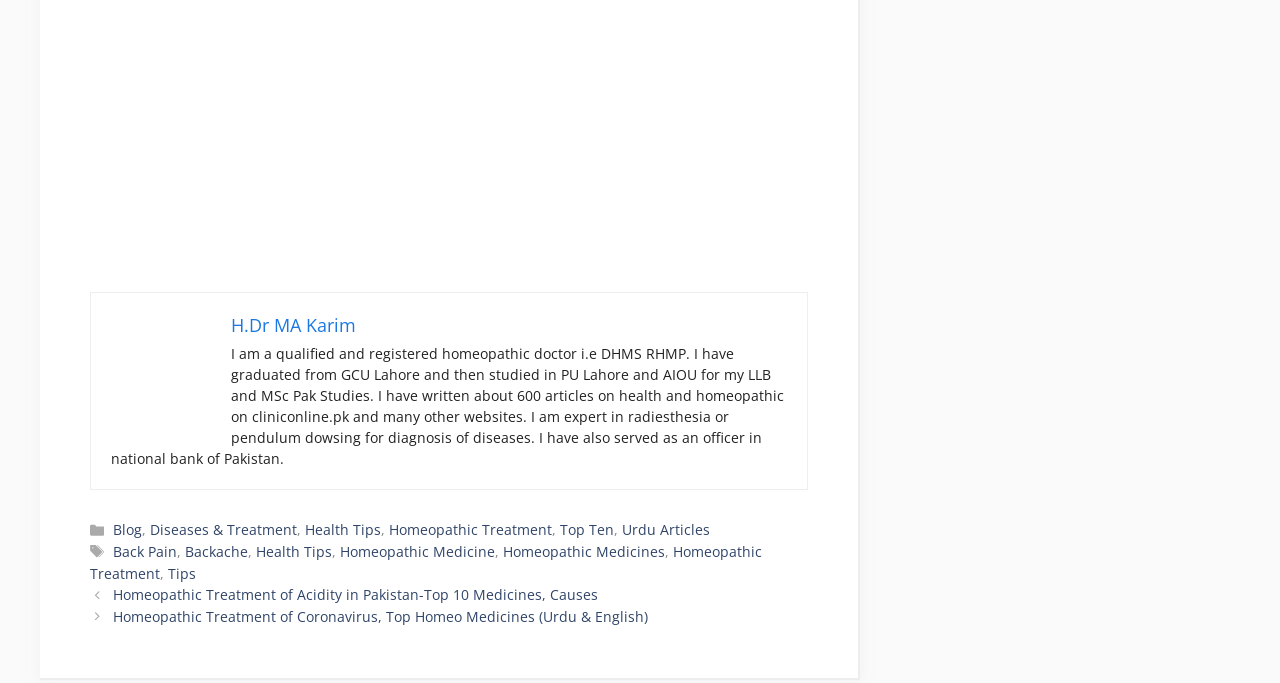Determine the bounding box coordinates of the clickable element to complete this instruction: "Read the doctor's bio". Provide the coordinates in the format of four float numbers between 0 and 1, [left, top, right, bottom].

[0.087, 0.504, 0.612, 0.686]